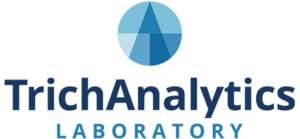Create an exhaustive description of the image.

The image features the logo of TrichAnalytics Laboratory, characterized by a modern and clean design. It consists of a geometrical icon resembling a layered triangle in varying shades of blue, symbolizing research and analysis. Beneath the icon, the name "TrichAnalytics" is displayed prominently in bold, navy blue text, followed by "LABORATORY" in a lighter blue, conveying a professional and scientific focus. This logo is associated with the firm's work on analyzing mammalian hair to extract valuable information regarding environmental exposure to toxic metals, as highlighted in their research studies.